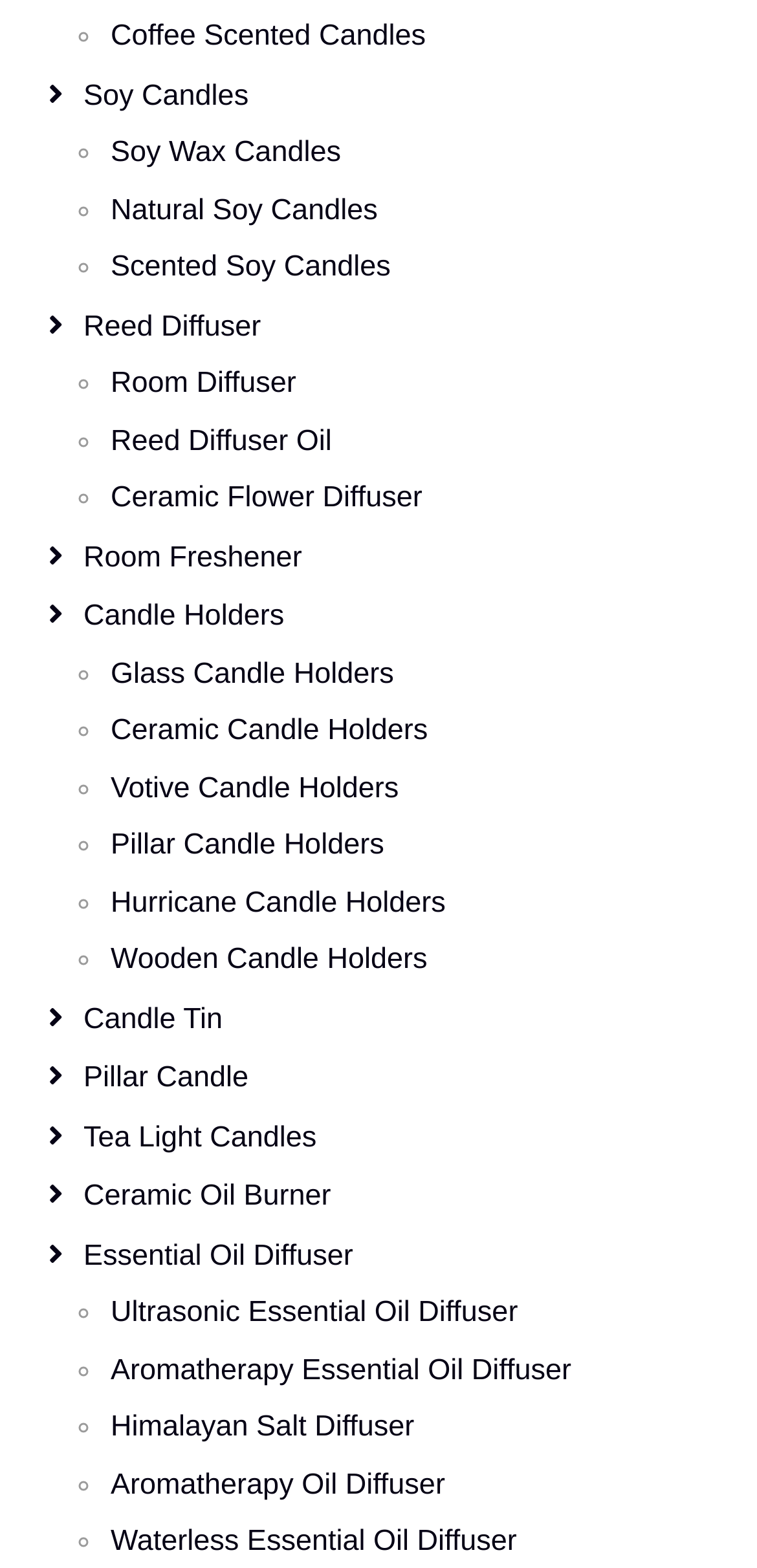Pinpoint the bounding box coordinates of the clickable element to carry out the following instruction: "Check out Ultrasonic Essential Oil Diffuser."

[0.144, 0.823, 0.938, 0.853]